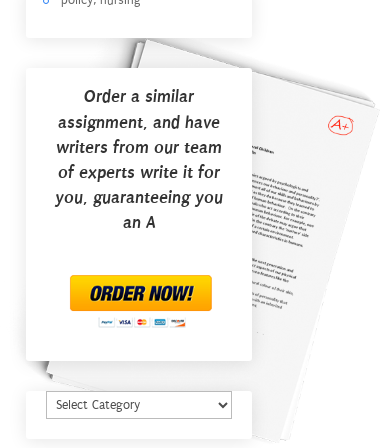Offer an in-depth caption for the image.

This image features a promotion for academic writing services, highlighting an offer to order a similar assignment with the assurance of expert writers who can guarantee a grade of "A." The text prominently displays the call to action, "ORDER NOW!" in a bold button, making it easily noticeable for potential customers. Below the call to action, various payment method icons indicate the accepted forms of payment, enhancing user trust and convenience. Additionally, there is a dropdown menu labeled "Select Category," allowing users to choose a specific subject or field for their assignment, such as policy or nursing, showcasing the service's versatility in supporting diverse academic needs.